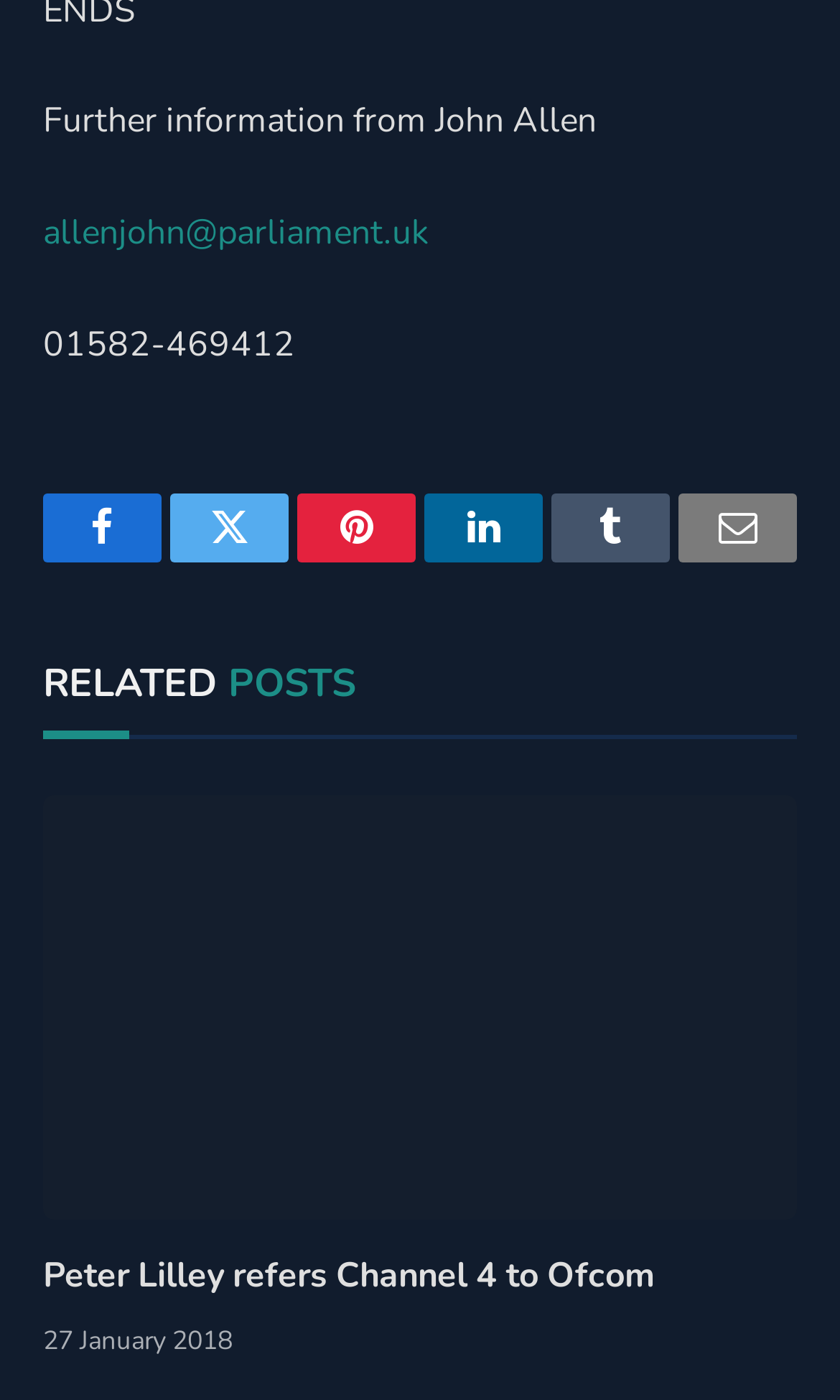Determine the bounding box coordinates of the clickable region to carry out the instruction: "Toggle the menu".

None